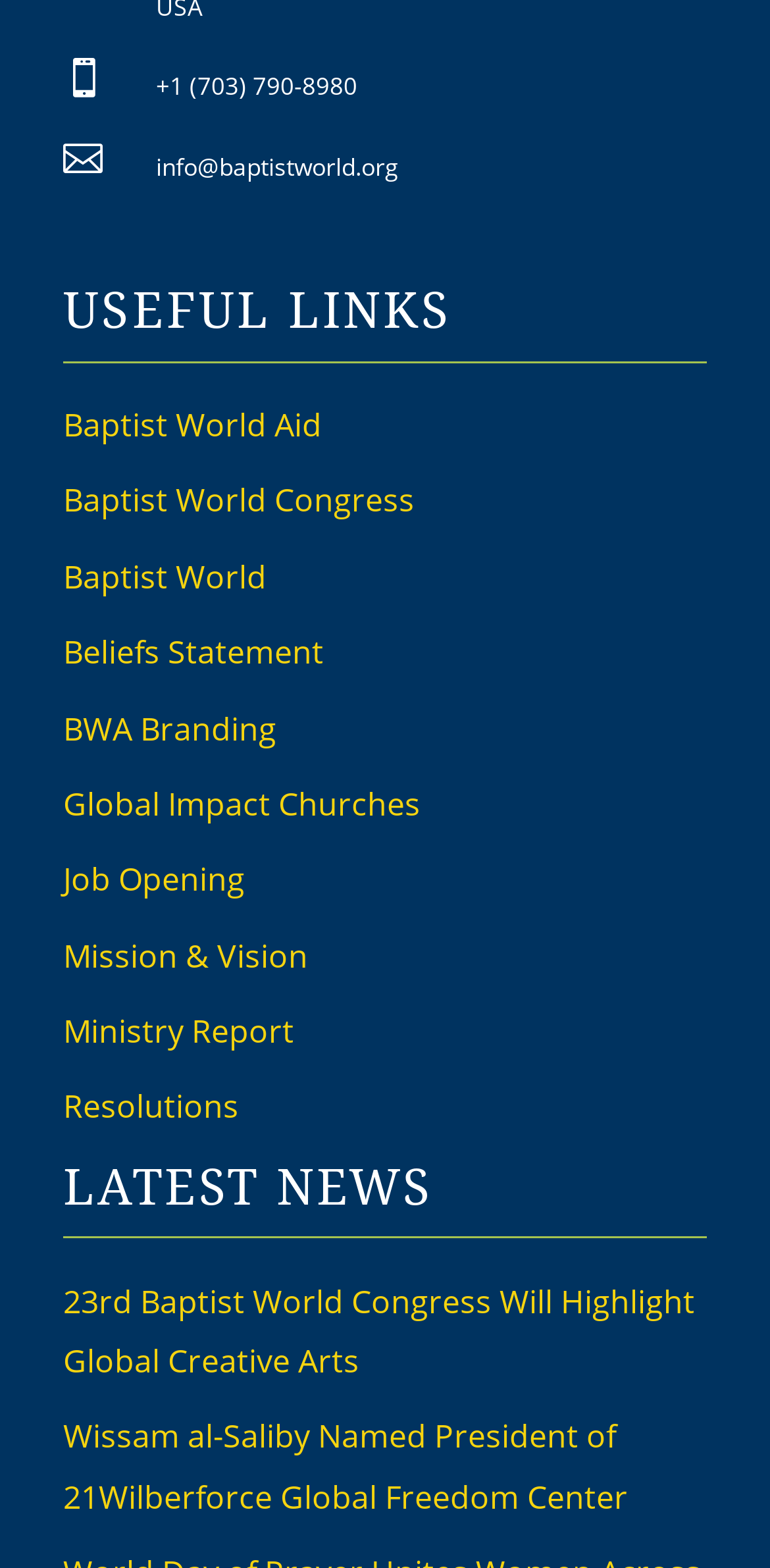What is the phone number on the webpage?
Please provide a detailed and comprehensive answer to the question.

I found the phone number by looking at the StaticText element with the OCR text '+1 (703) 790-8980' which is a child of the LayoutTable element with bounding box coordinates [0.082, 0.037, 0.918, 0.075].